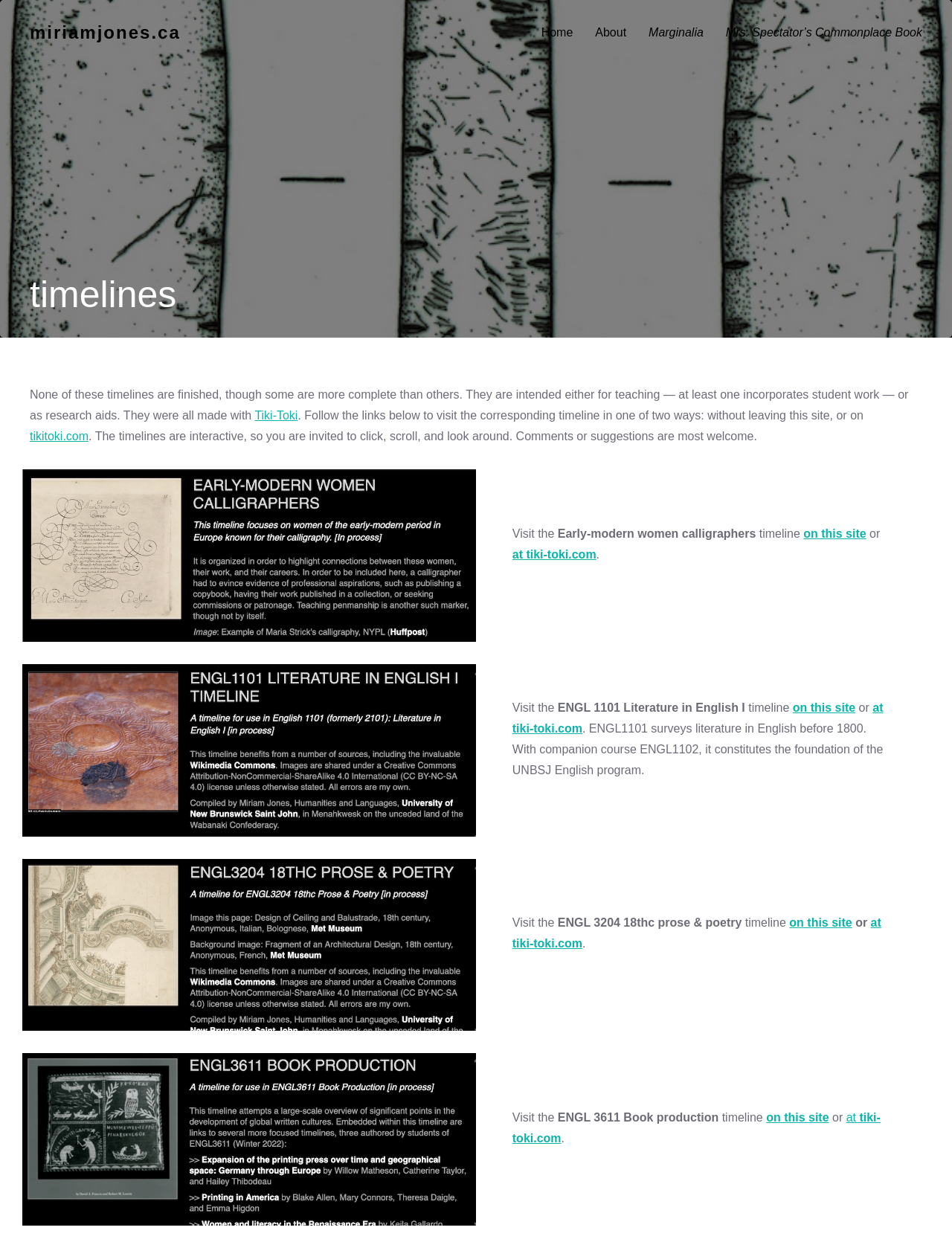Determine the bounding box coordinates of the area to click in order to meet this instruction: "Check the 'ENGL 3204 18thc prose & poetry' timeline on this site".

[0.829, 0.74, 0.895, 0.75]